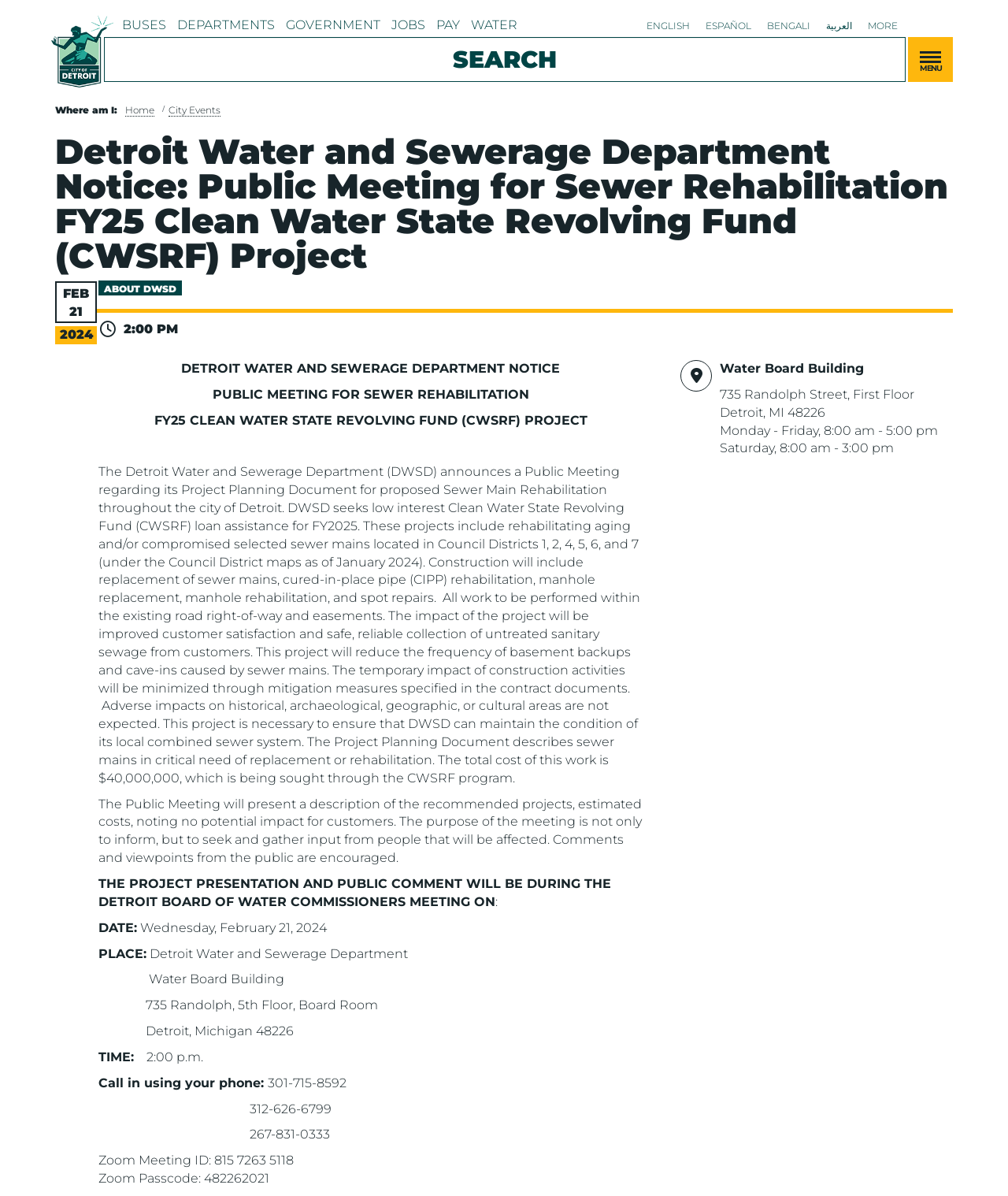Please identify the bounding box coordinates of the element's region that should be clicked to execute the following instruction: "select 'ENGLISH' language". The bounding box coordinates must be four float numbers between 0 and 1, i.e., [left, top, right, bottom].

[0.634, 0.013, 0.692, 0.03]